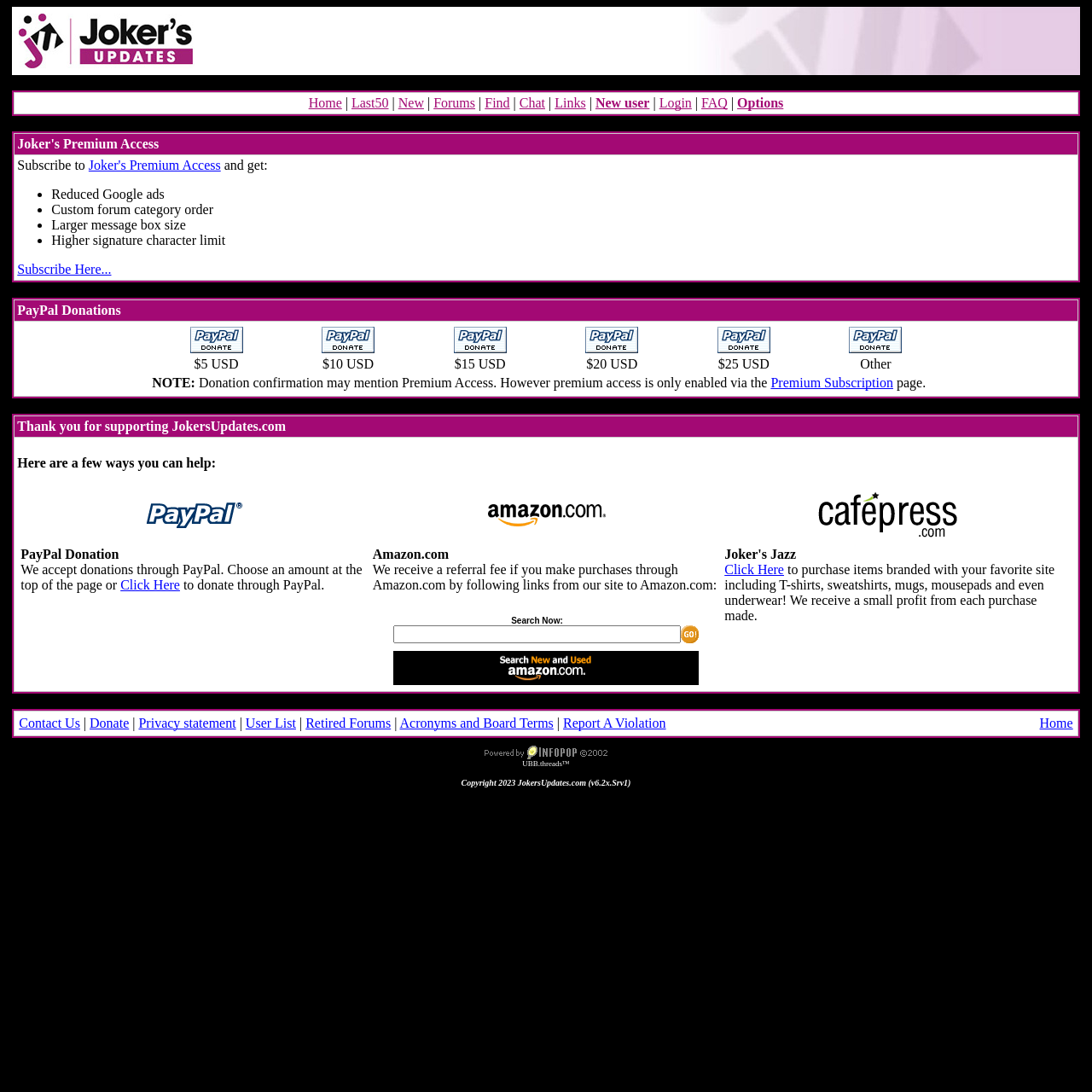Locate the bounding box coordinates of the area you need to click to fulfill this instruction: 'Click on the Home link'. The coordinates must be in the form of four float numbers ranging from 0 to 1: [left, top, right, bottom].

[0.283, 0.088, 0.313, 0.101]